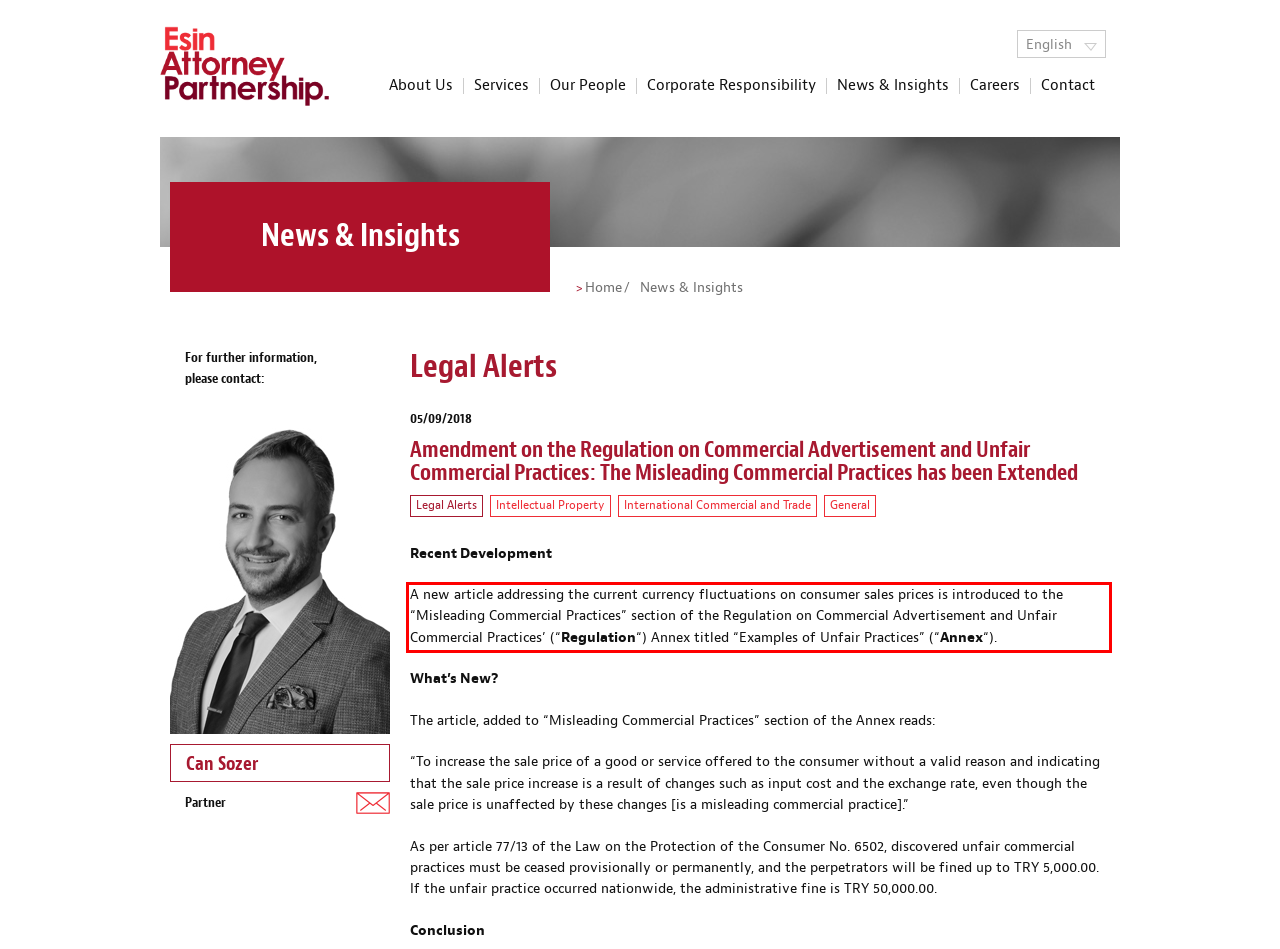Perform OCR on the text inside the red-bordered box in the provided screenshot and output the content.

A new article addressing the current currency fluctuations on consumer sales prices is introduced to the “Misleading Commercial Practices” section of the Regulation on Commercial Advertisement and Unfair Commercial Practices’ (“Regulation“) Annex titled “Examples of Unfair Practices” (“Annex“).